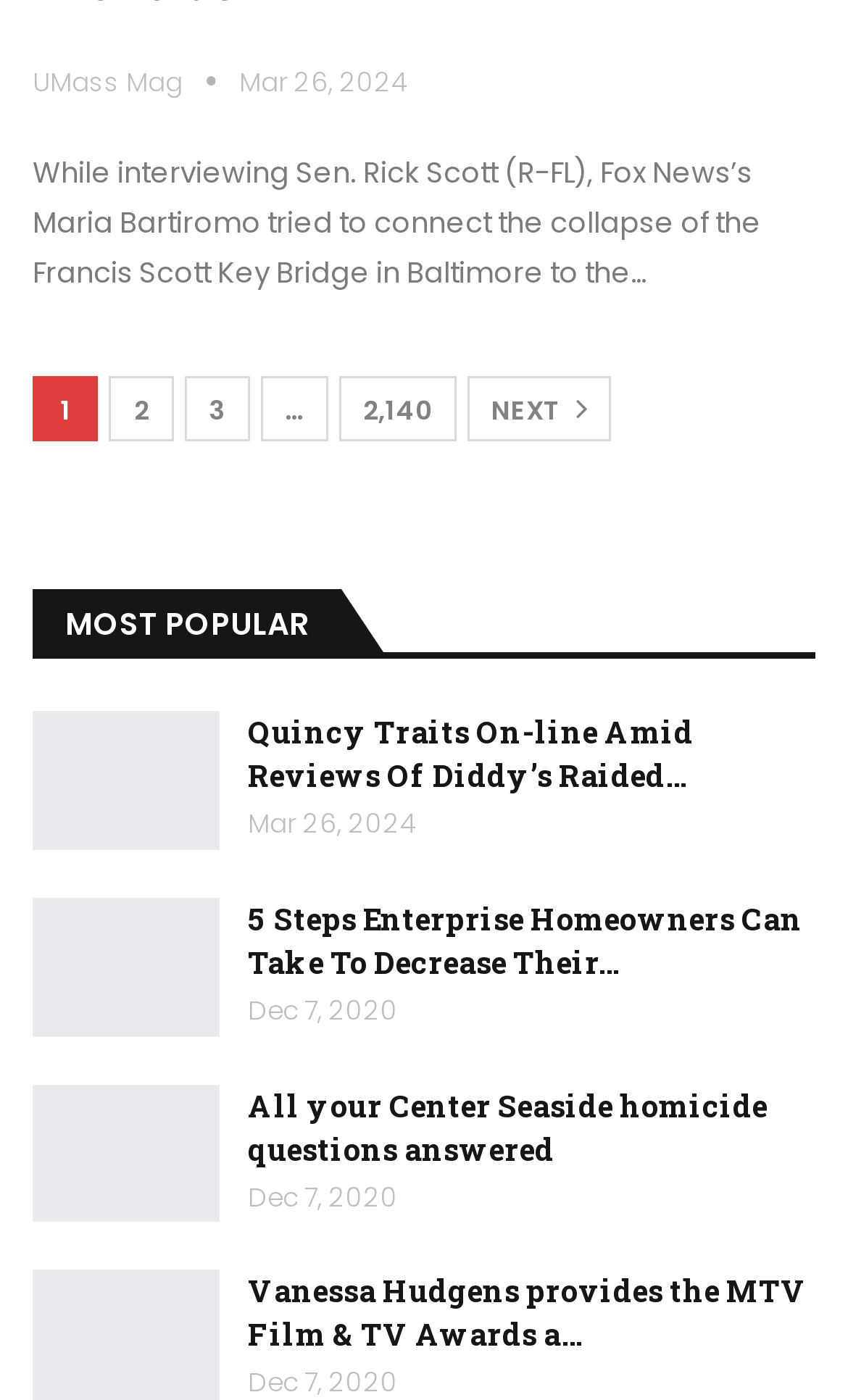What is the date of the first news article?
Based on the image, provide your answer in one word or phrase.

Mar 26, 2024